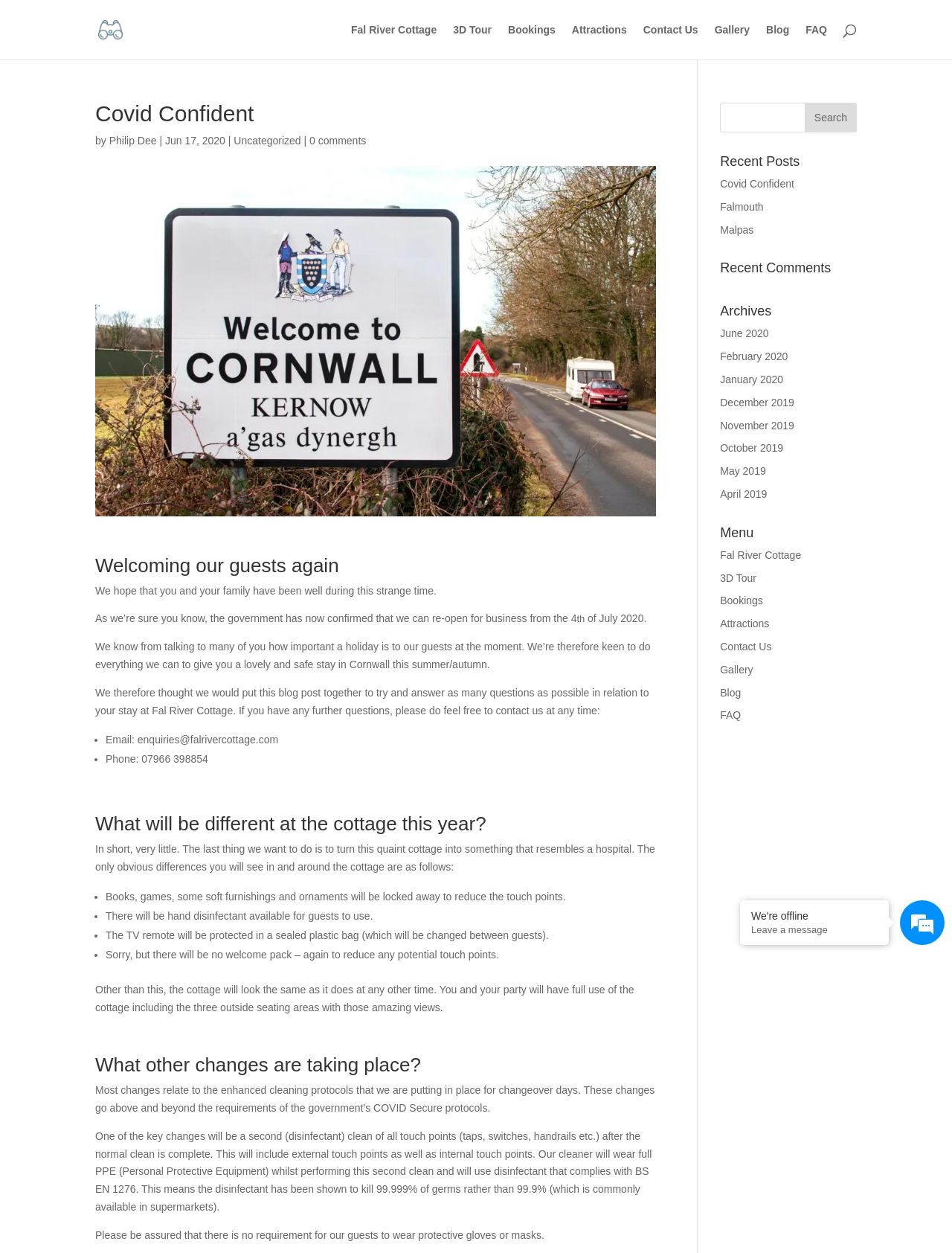Please answer the following question using a single word or phrase: What is the purpose of the second clean?

To kill 99.999% of germs